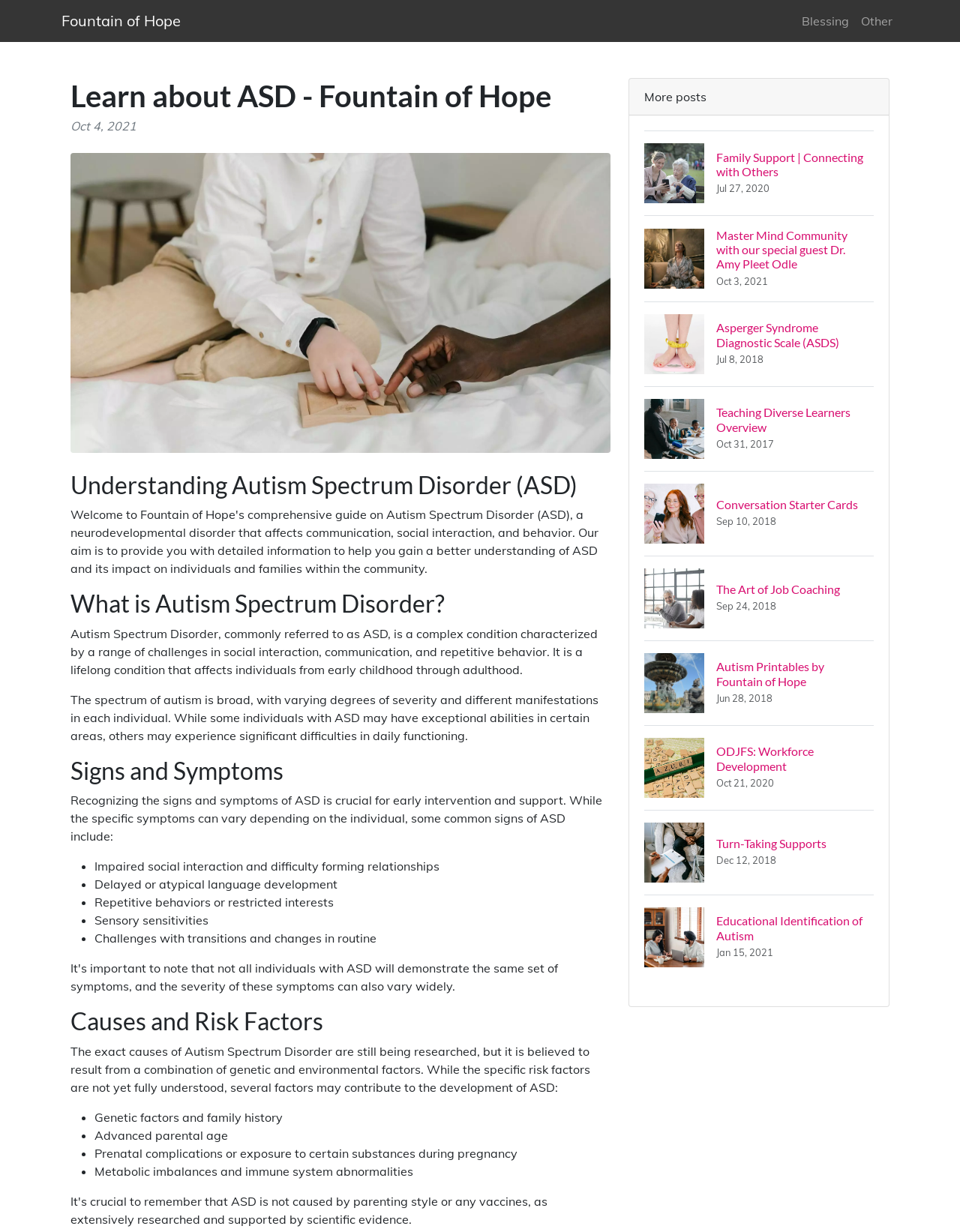Locate the coordinates of the bounding box for the clickable region that fulfills this instruction: "Click on the 'More posts' link".

[0.671, 0.072, 0.736, 0.085]